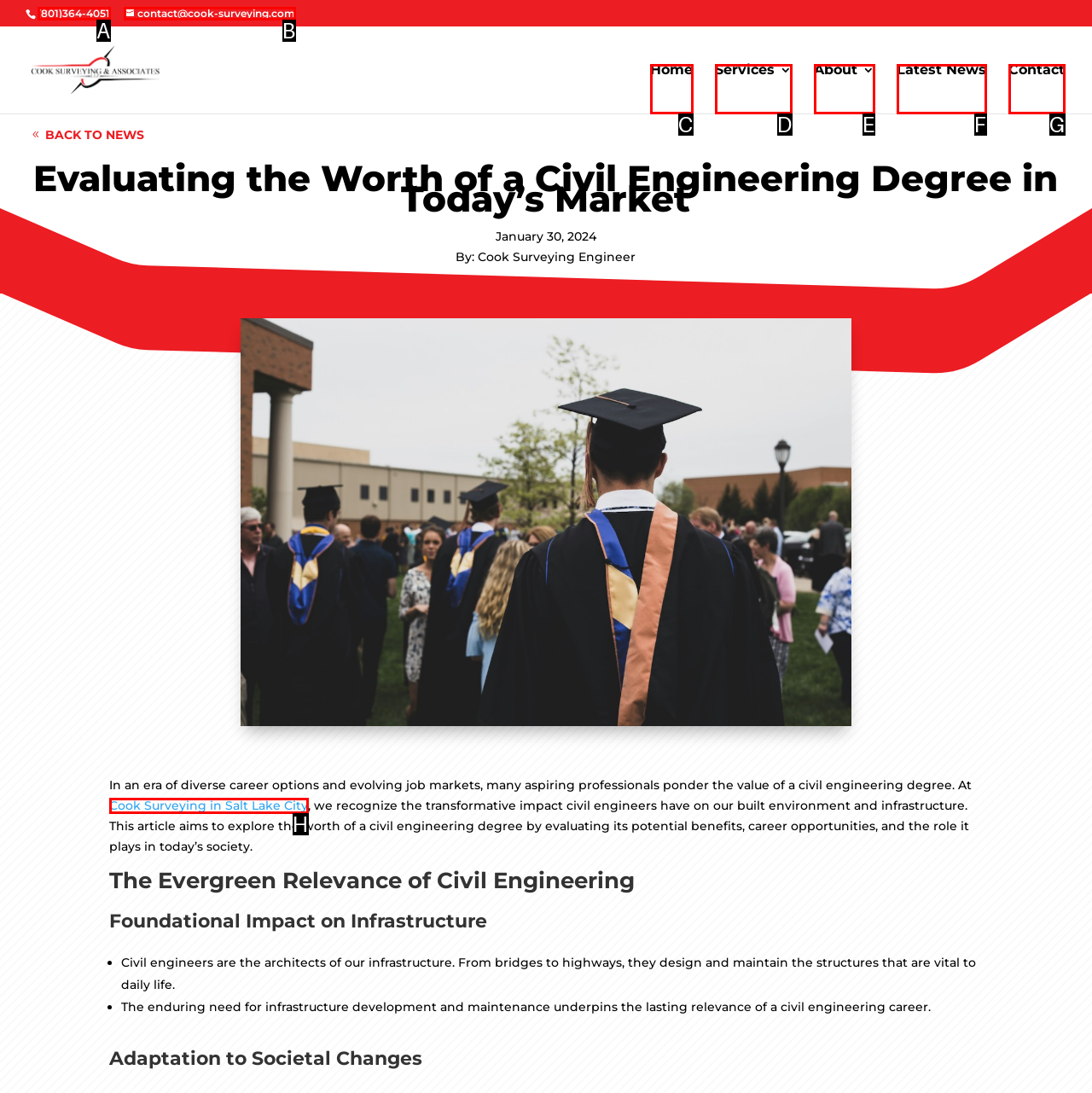Tell me which option best matches this description: Hops Farming
Answer with the letter of the matching option directly from the given choices.

None